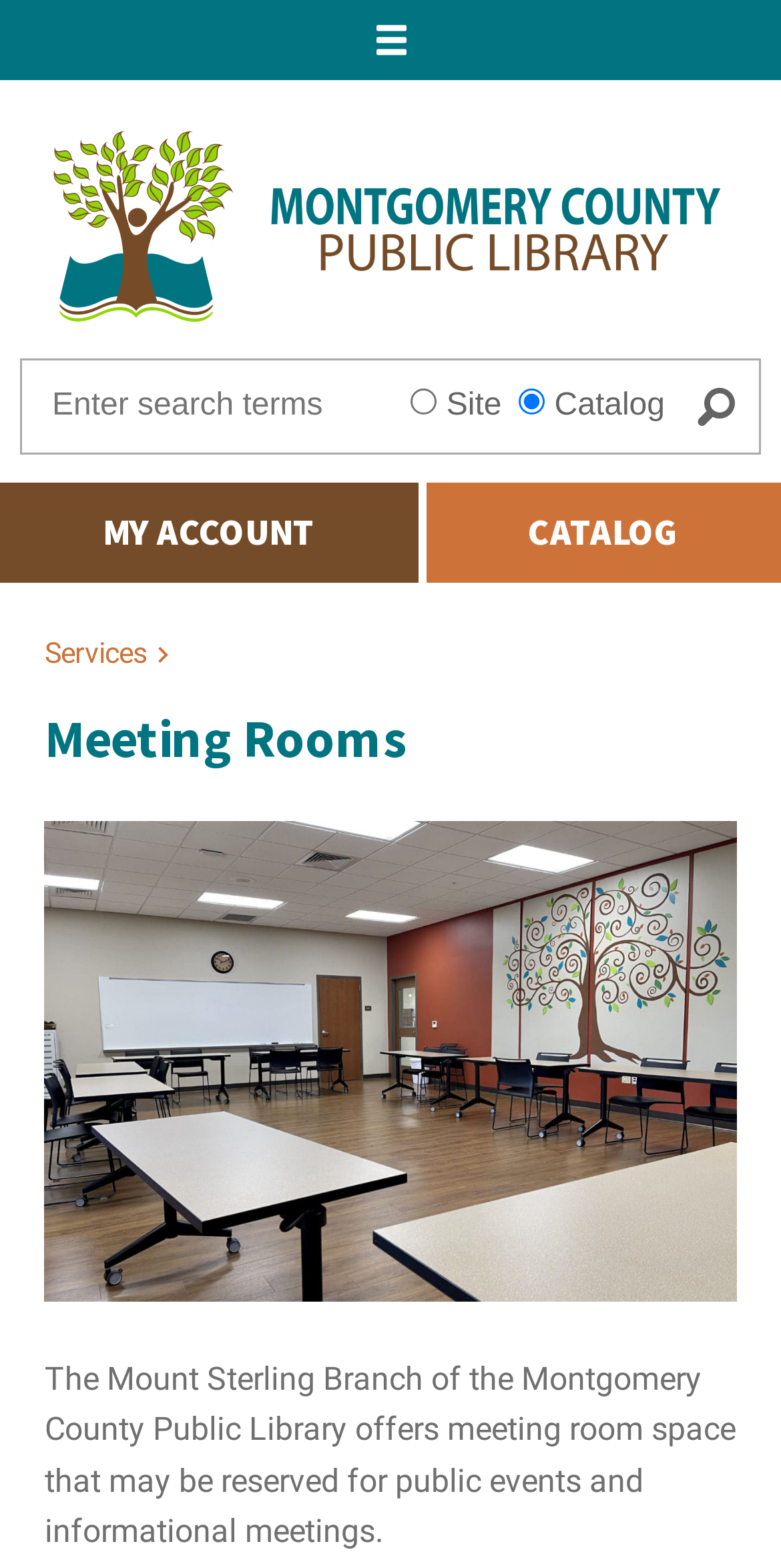What is the position of the 'Back to Top' button?
Using the image as a reference, answer with just one word or a short phrase.

Bottom right